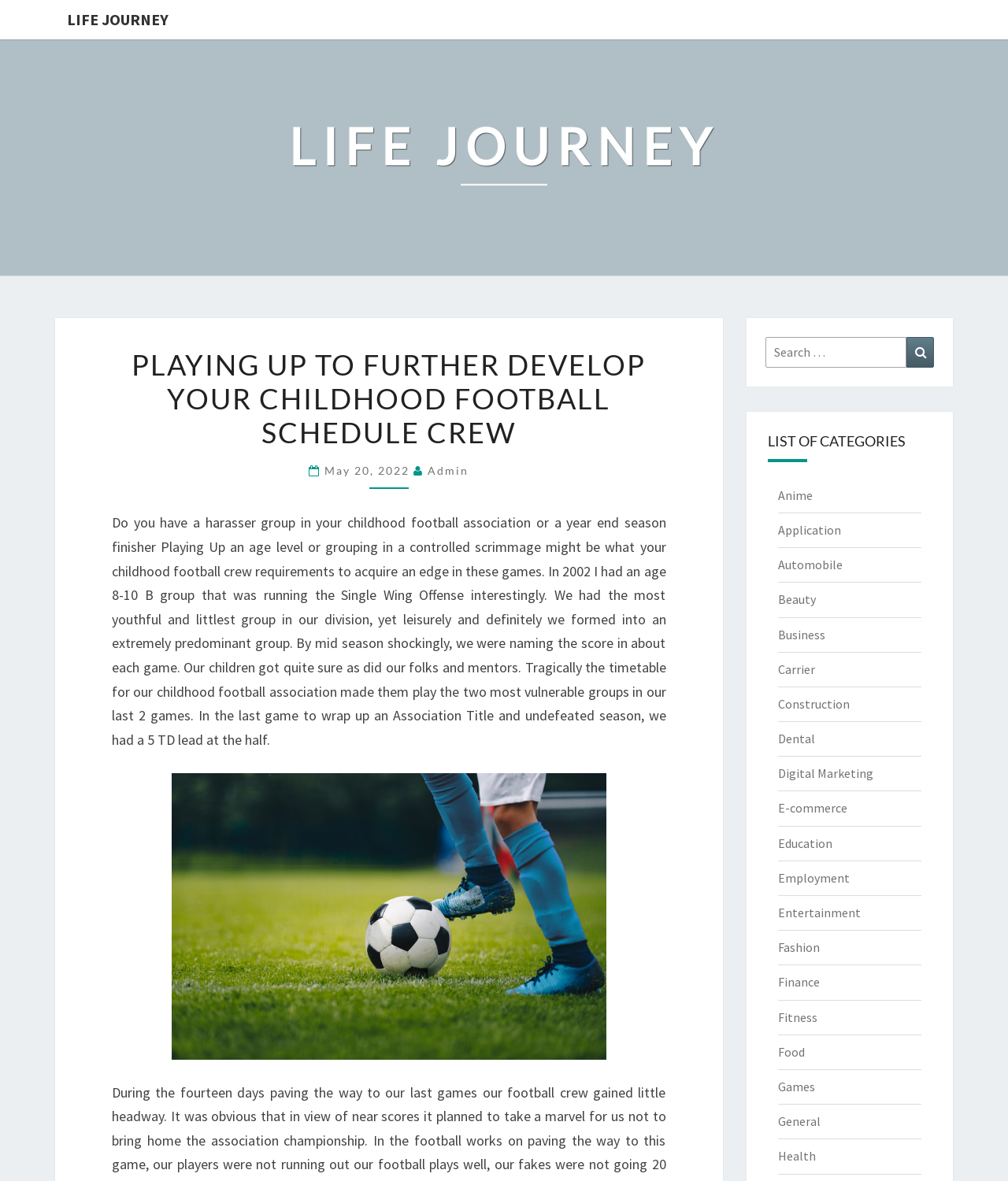Analyze the image and provide a detailed answer to the question: What is the name of the offense mentioned in the article?

I found this answer by reading the article's content, which states 'We had an age 8-10 B group that was running the Single Wing Offense interestingly.' This sentence explicitly mentions the name of the offense.